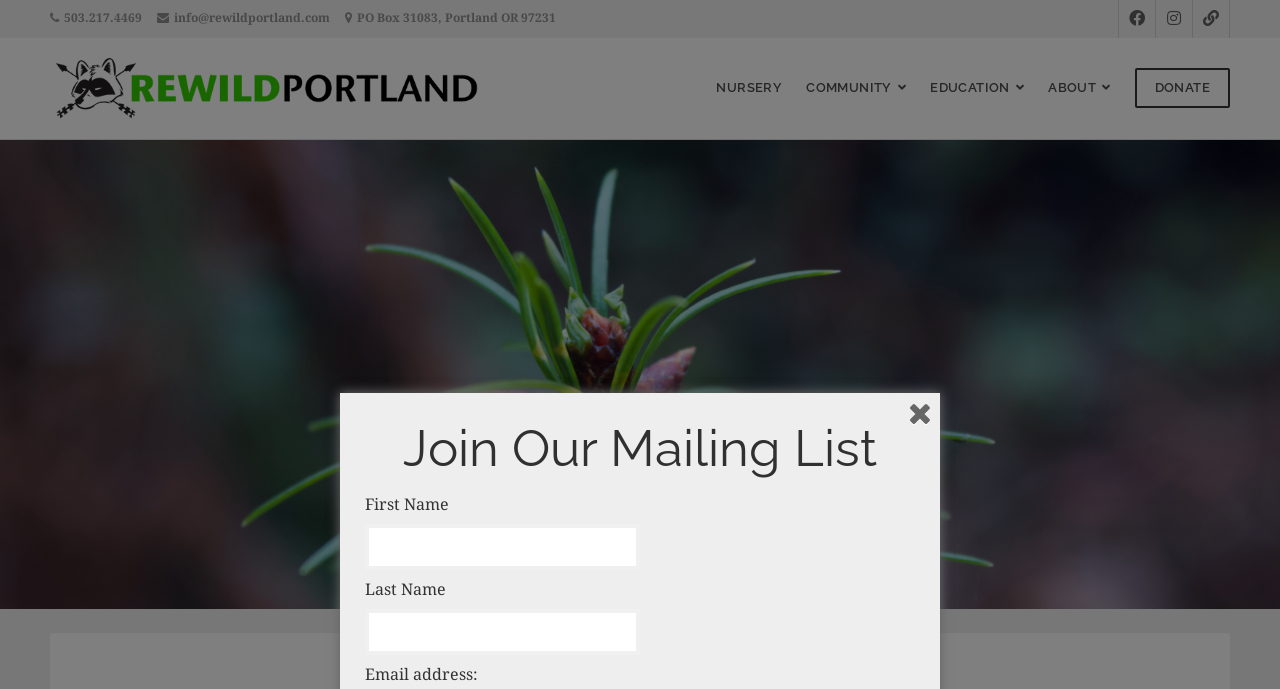Give a detailed account of the webpage.

The webpage appears to be the official website of Rewild Portland, a non-profit organization. At the top left corner, there are two phone numbers and an email address listed, along with a physical address. 

To the right of these contact details, there are three social media icons. Below these, the Rewild Portland logo is displayed, which is also a clickable link. 

A horizontal menu bar is situated below the logo, featuring five menu items: NURSERY, COMMUNITY, EDUCATION, ABOUT, and DONATE. Each menu item has an icon next to it.

The main content of the webpage is focused on a mailing list sign-up form. The form is headed by a "Join Our Mailing List" title and consists of three input fields: First Name, Last Name, and Email address. All three fields are required to be filled in.

At the very top of the page, there is a banner with the title "Rewild Portland's Annual Silent Auction" and details about the event, including the date, time, and location.